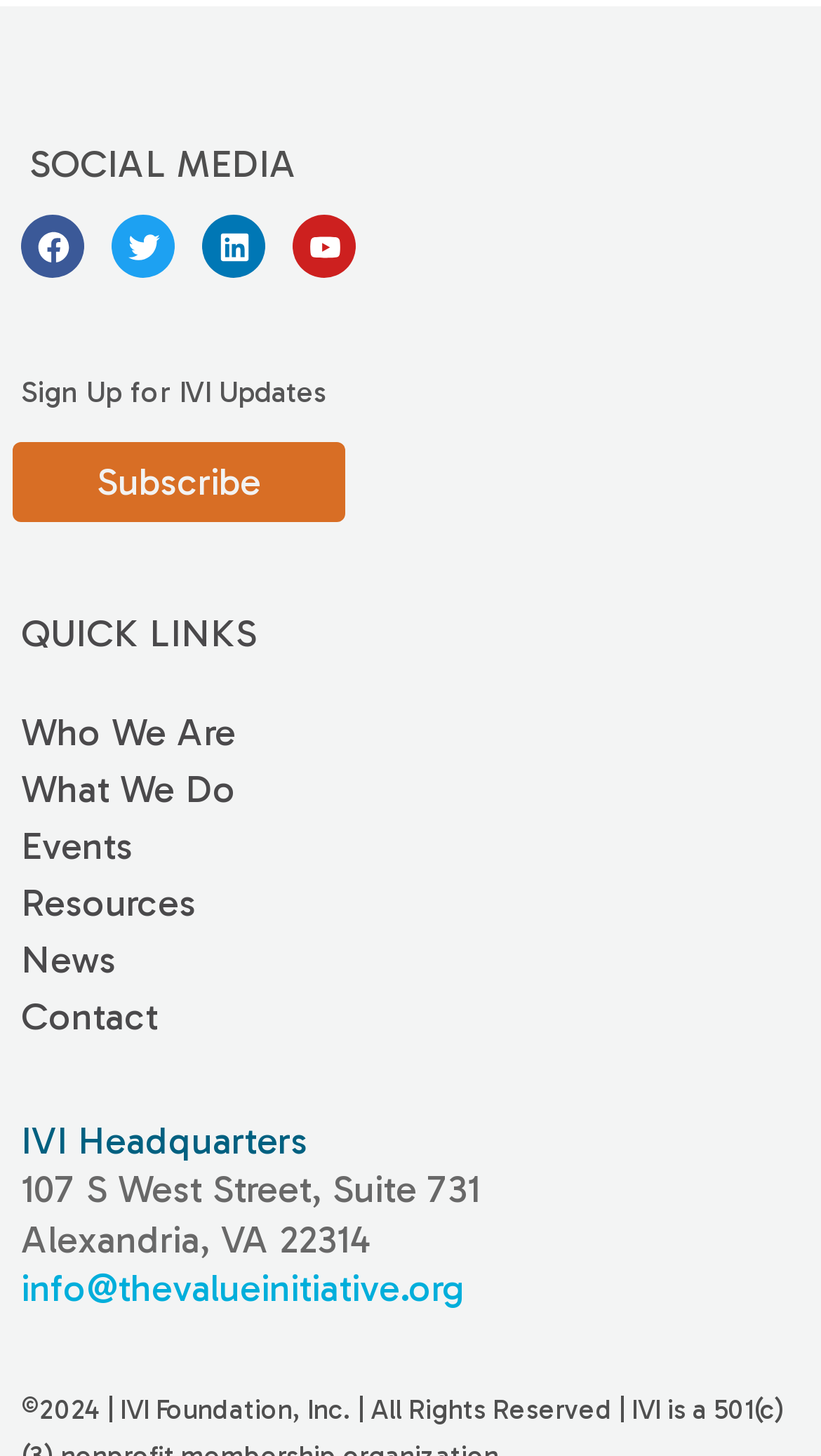What is the address of IVI Headquarters?
From the screenshot, provide a brief answer in one word or phrase.

107 S West Street, Suite 731, Alexandria, VA 22314